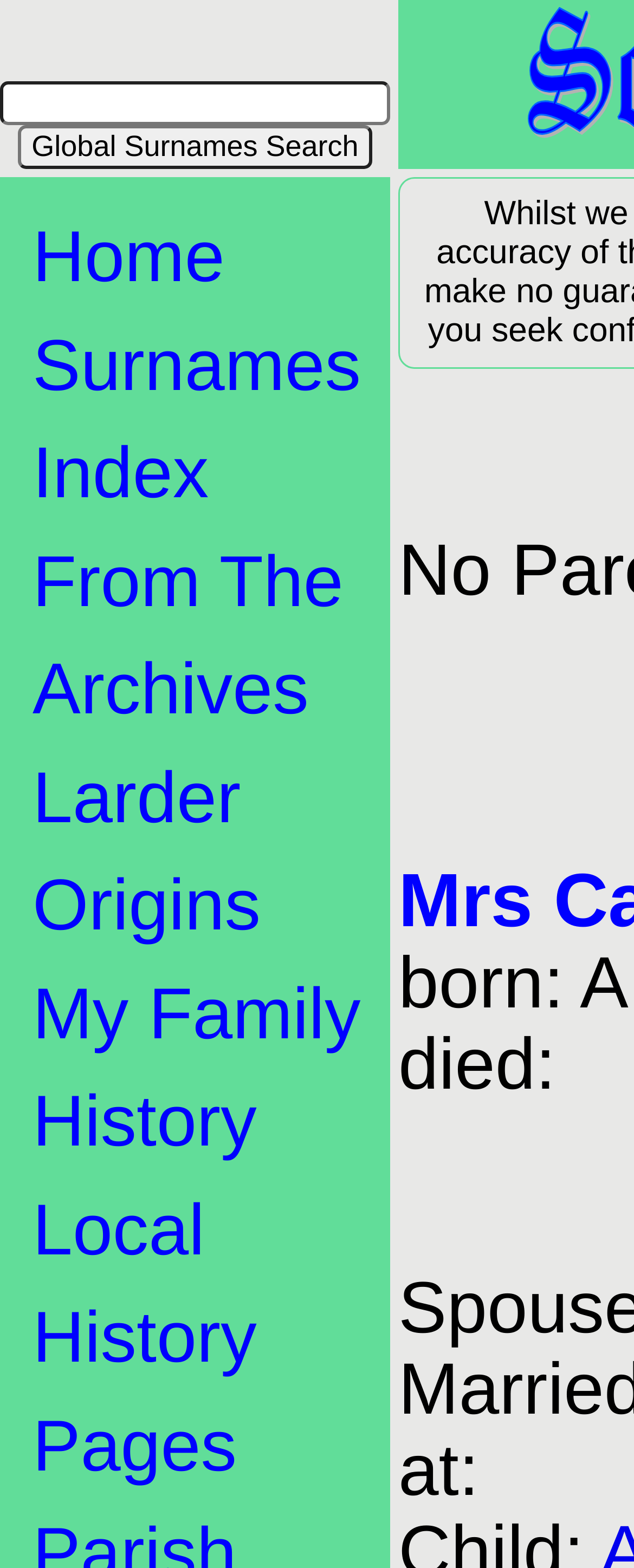Respond with a single word or short phrase to the following question: 
What is the text above 'at:'?

died: